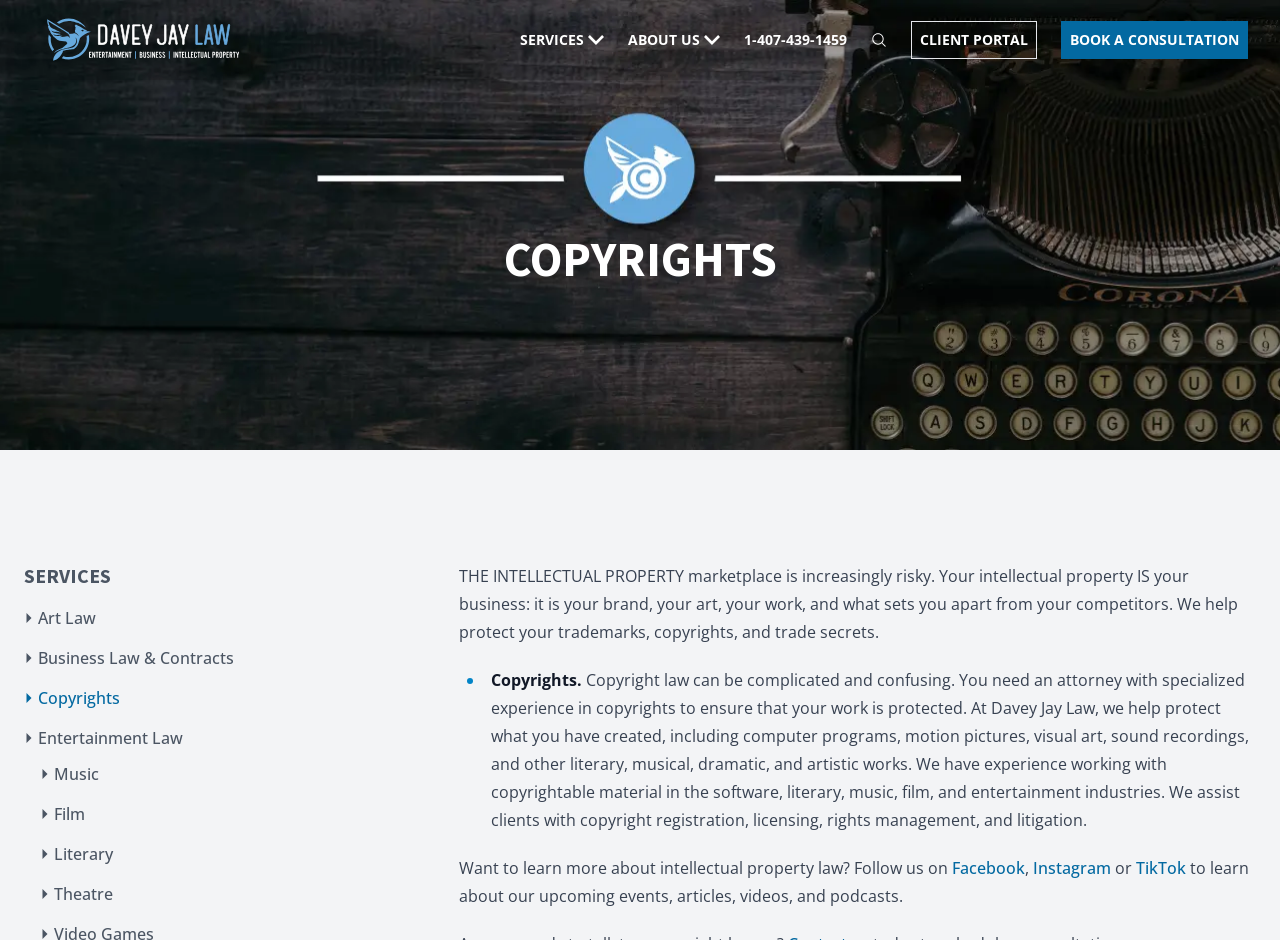Determine the bounding box coordinates of the element's region needed to click to follow the instruction: "Click the Home link". Provide these coordinates as four float numbers between 0 and 1, formatted as [left, top, right, bottom].

[0.025, 0.01, 0.2, 0.075]